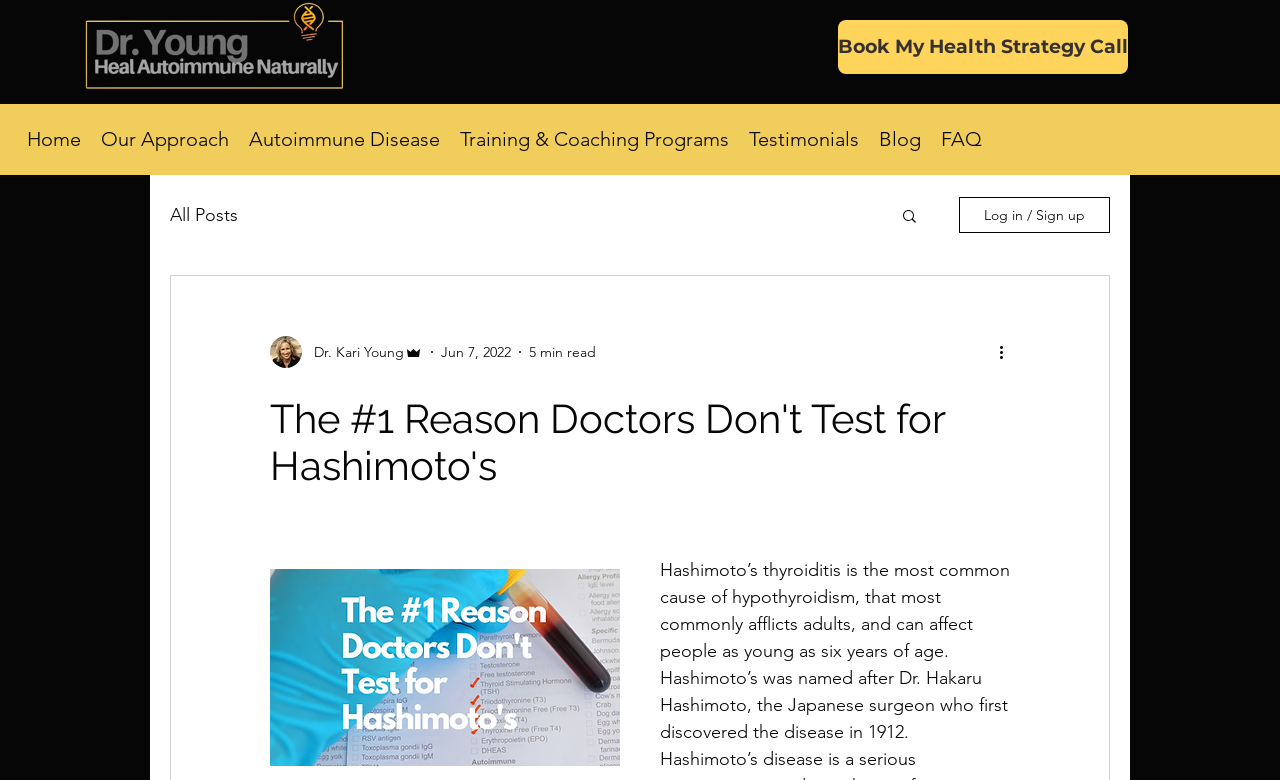How many buttons are there in the webpage?
Please provide a single word or phrase as your answer based on the screenshot.

4